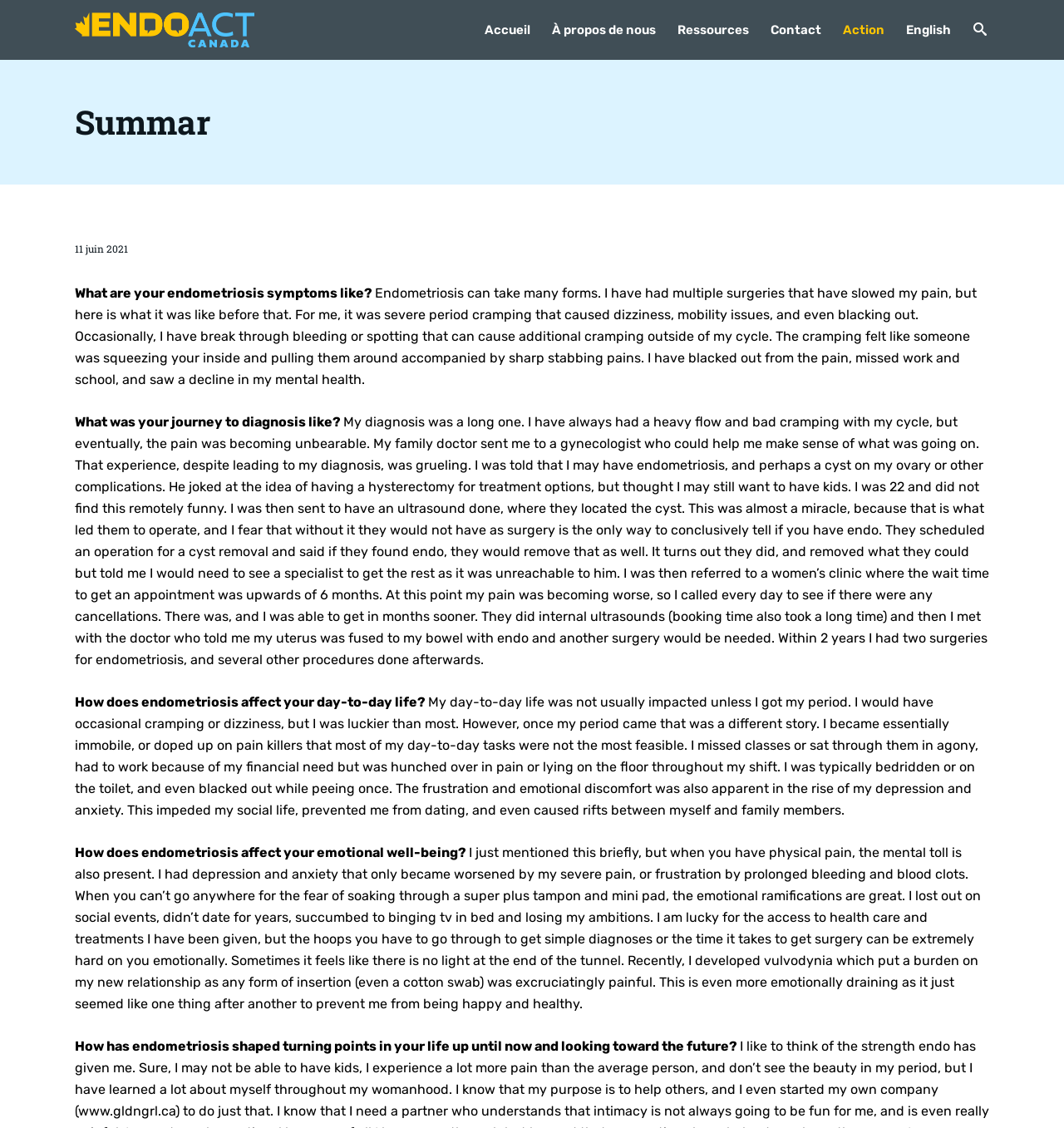Please provide a one-word or phrase answer to the question: 
What is the topic of the webpage?

Endometriosis